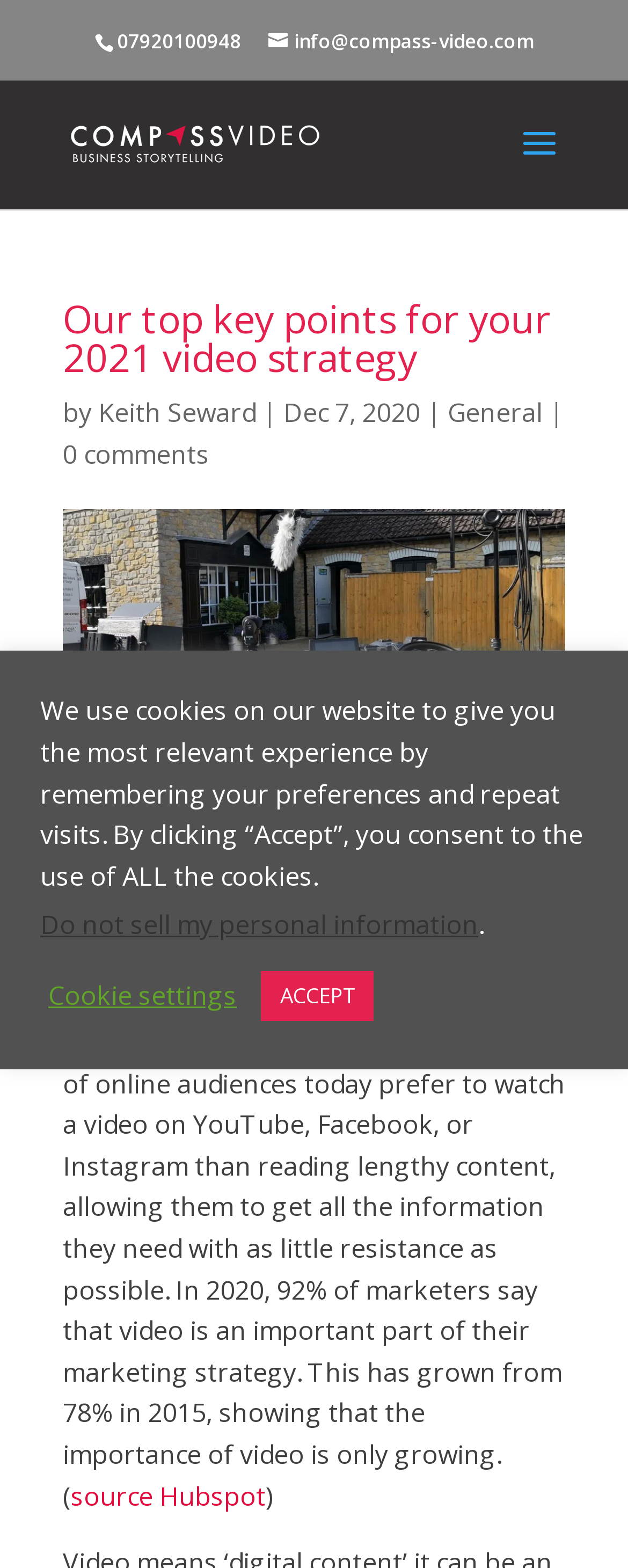Please find the bounding box coordinates of the element that must be clicked to perform the given instruction: "View the source of the statistic". The coordinates should be four float numbers from 0 to 1, i.e., [left, top, right, bottom].

[0.113, 0.942, 0.423, 0.965]